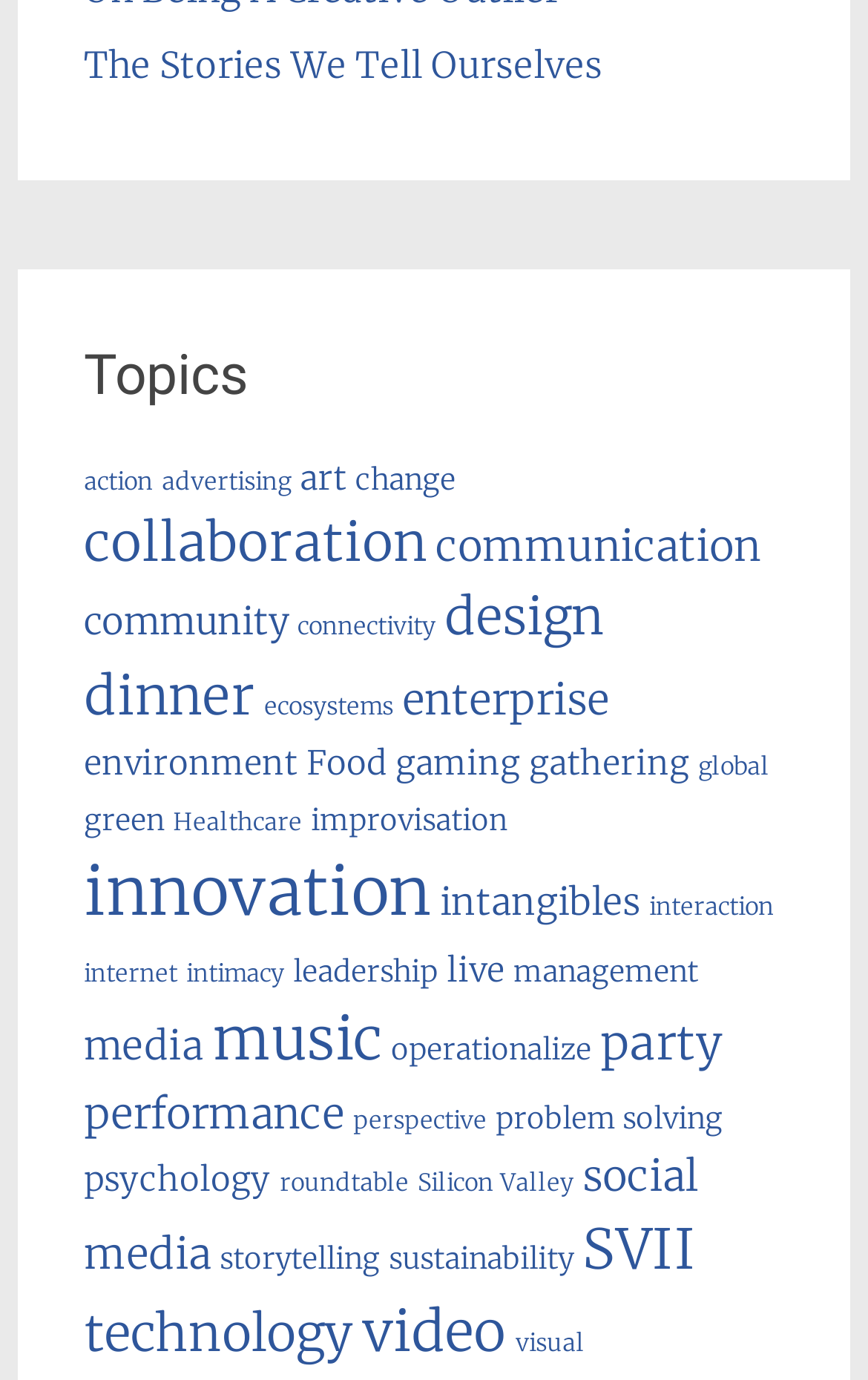Respond to the following query with just one word or a short phrase: 
What is the last topic listed?

visual